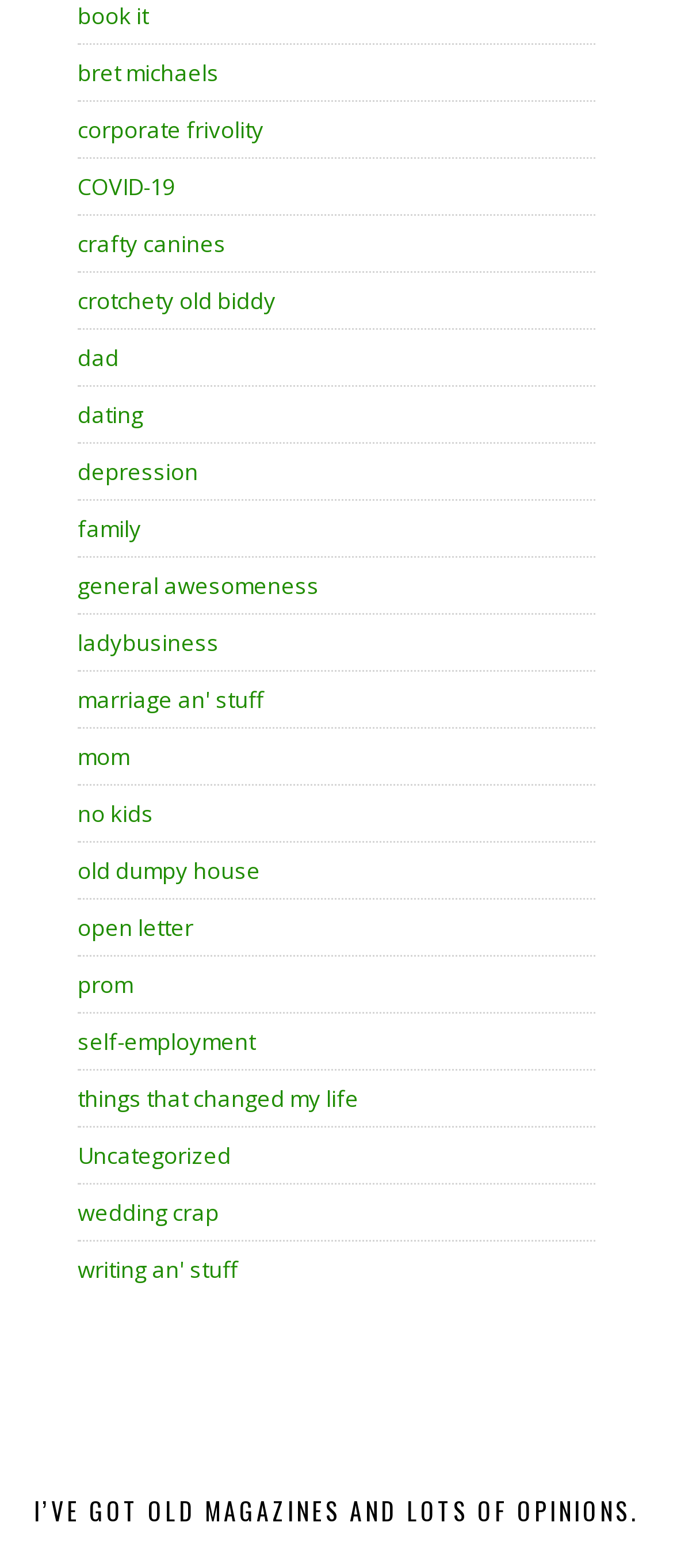Find the bounding box coordinates of the element you need to click on to perform this action: 'check out 'writing an' stuff''. The coordinates should be represented by four float values between 0 and 1, in the format [left, top, right, bottom].

[0.115, 0.799, 0.354, 0.819]